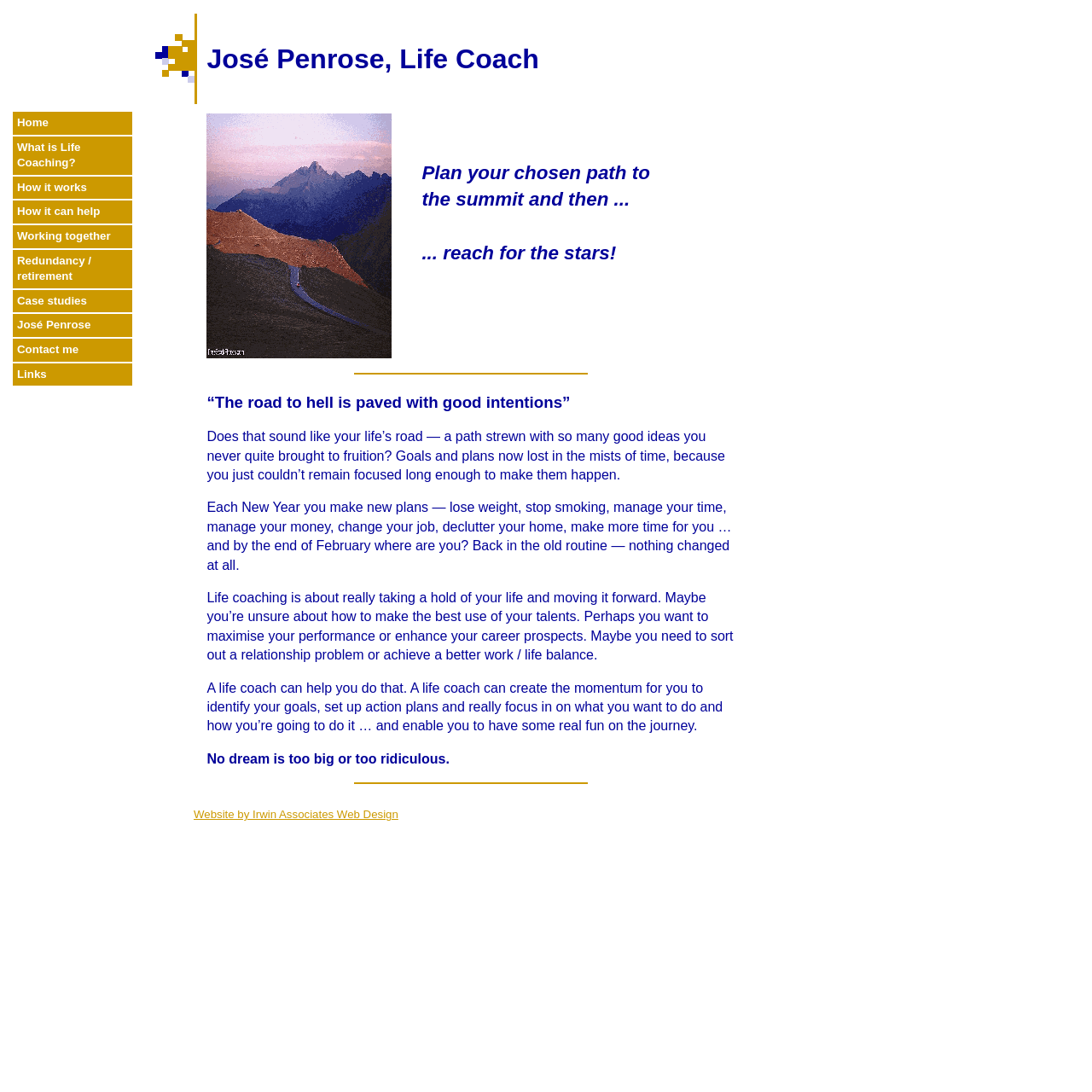Pinpoint the bounding box coordinates of the element to be clicked to execute the instruction: "Click on 'Home'".

[0.012, 0.102, 0.121, 0.123]